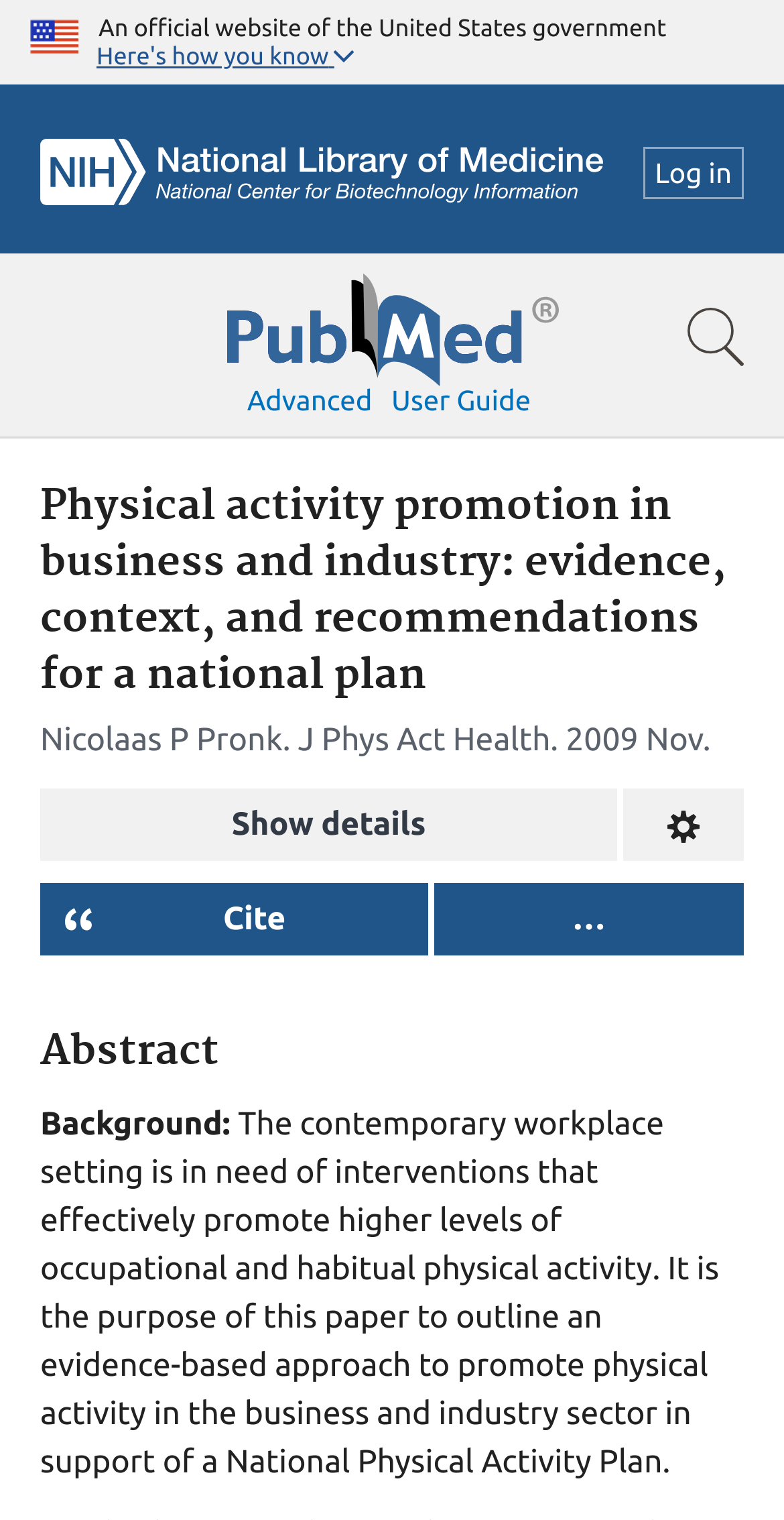Please provide a comprehensive response to the question below by analyzing the image: 
What is the name of the author?

The author's name is mentioned in the webpage, specifically in the section below the main heading, where it says 'Nicolaas P Pronk'.